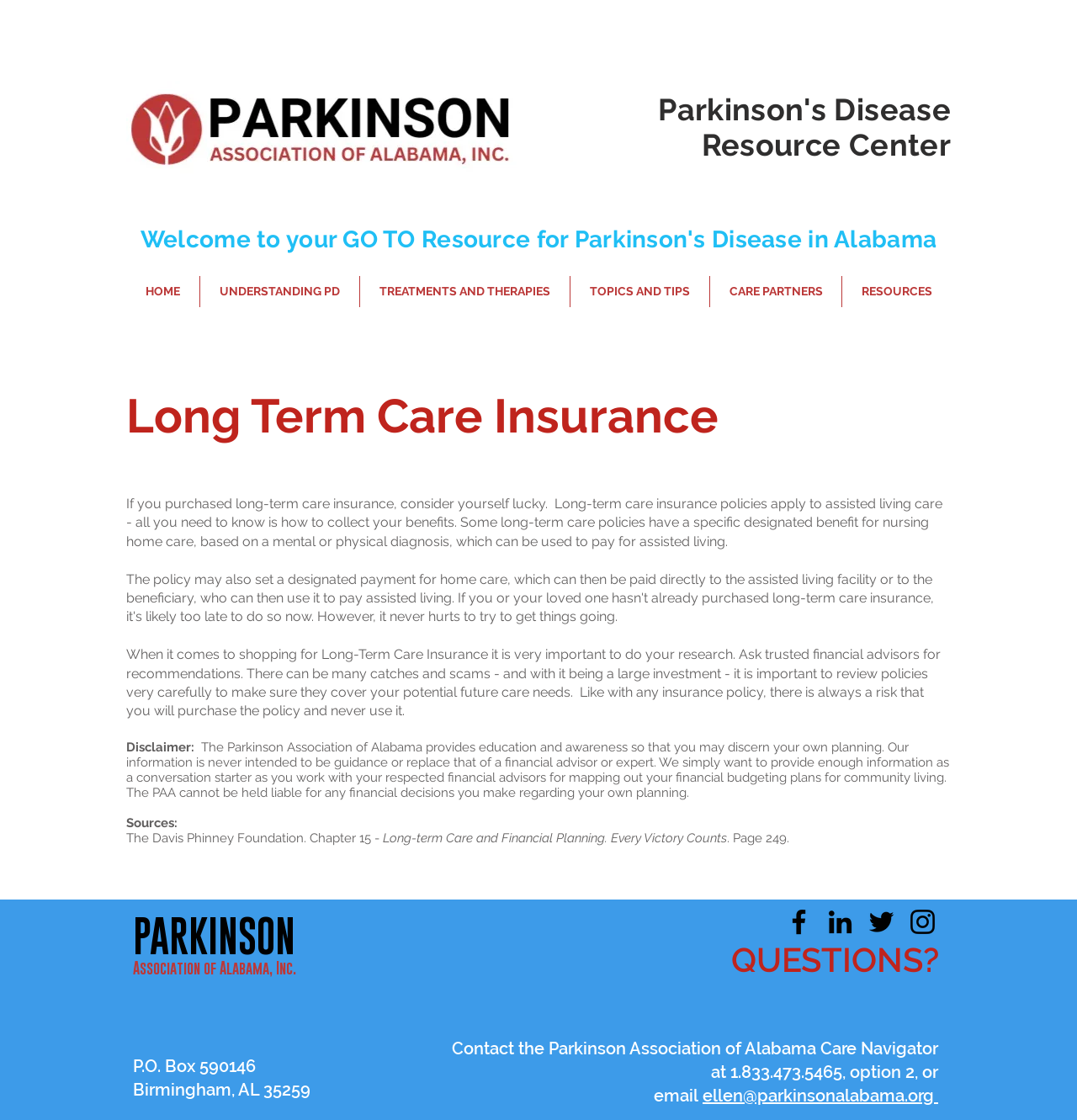What is the purpose of long-term care insurance?
Based on the visual details in the image, please answer the question thoroughly.

According to the text, 'Long-term care insurance policies apply to assisted living care - all you need to know is how to collect your benefits.' This suggests that the purpose of long-term care insurance is to pay for assisted living care.